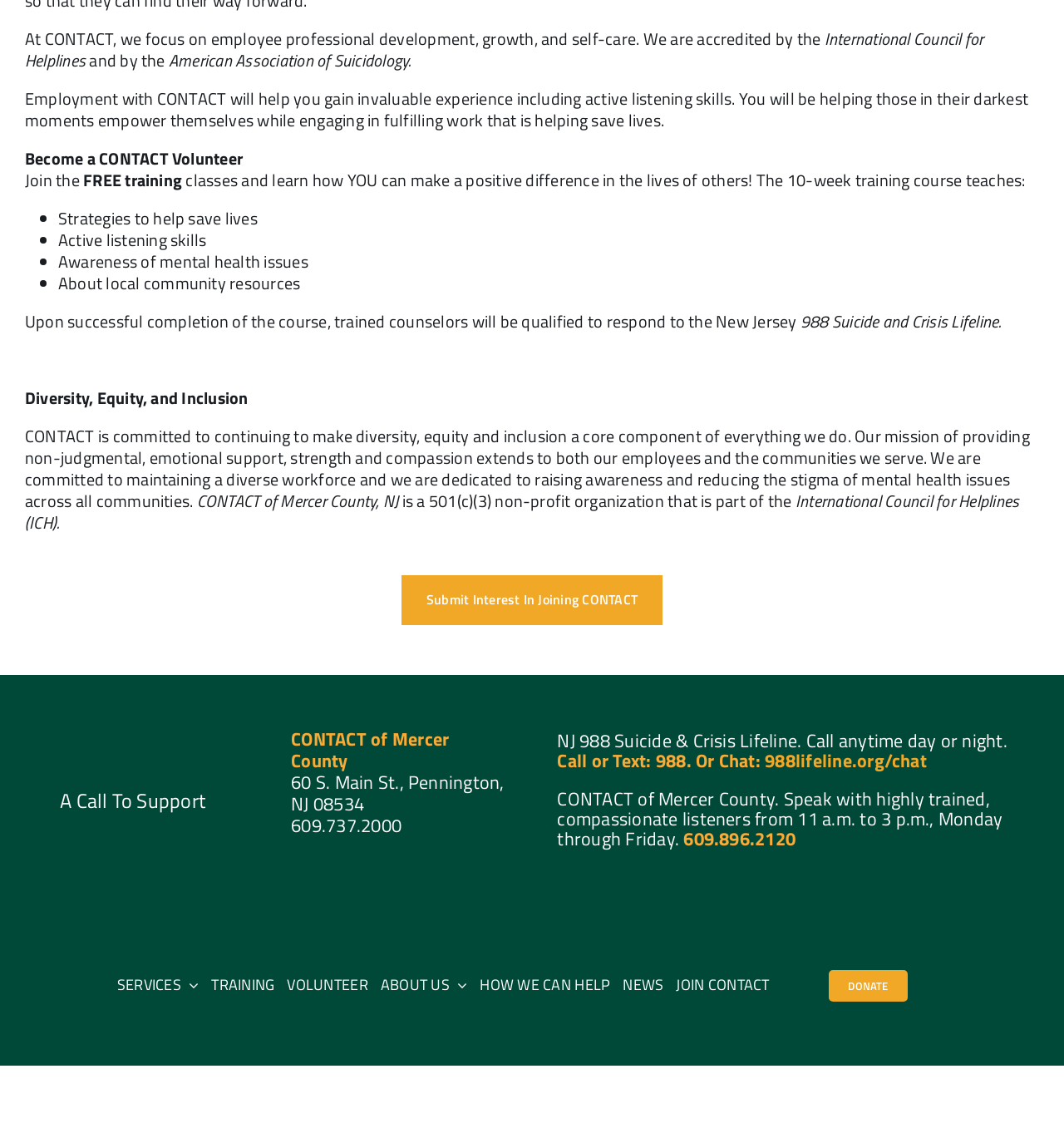Examine the screenshot and answer the question in as much detail as possible: What is the name of the lifeline that can be called anytime?

The StaticText element with ID 278 mentions that the NJ 988 Suicide & Crisis Lifeline can be called anytime, day or night.